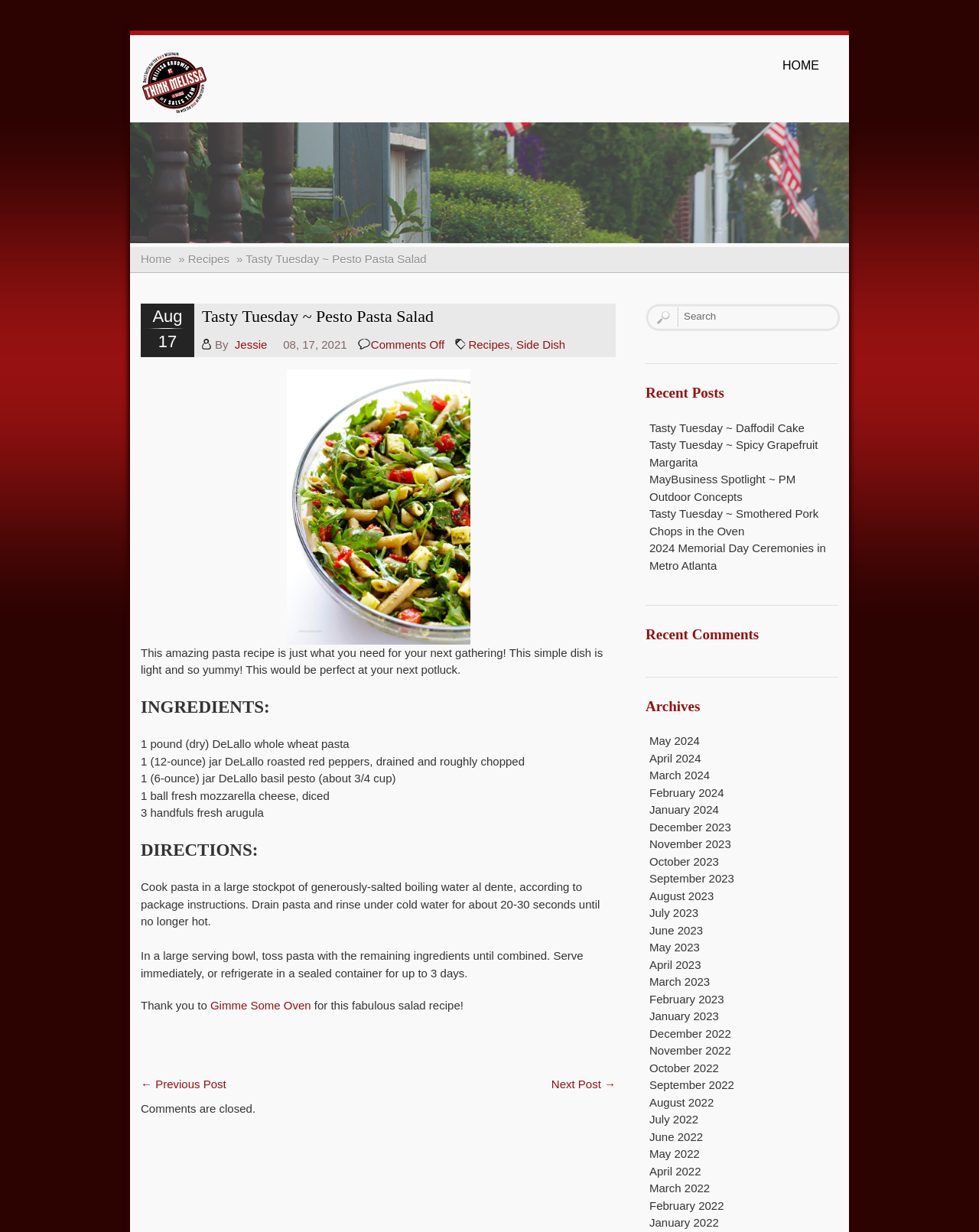Identify the bounding box coordinates of the section to be clicked to complete the task described by the following instruction: "Search for recipes". The coordinates should be four float numbers between 0 and 1, formatted as [left, top, right, bottom].

[0.659, 0.246, 0.859, 0.268]